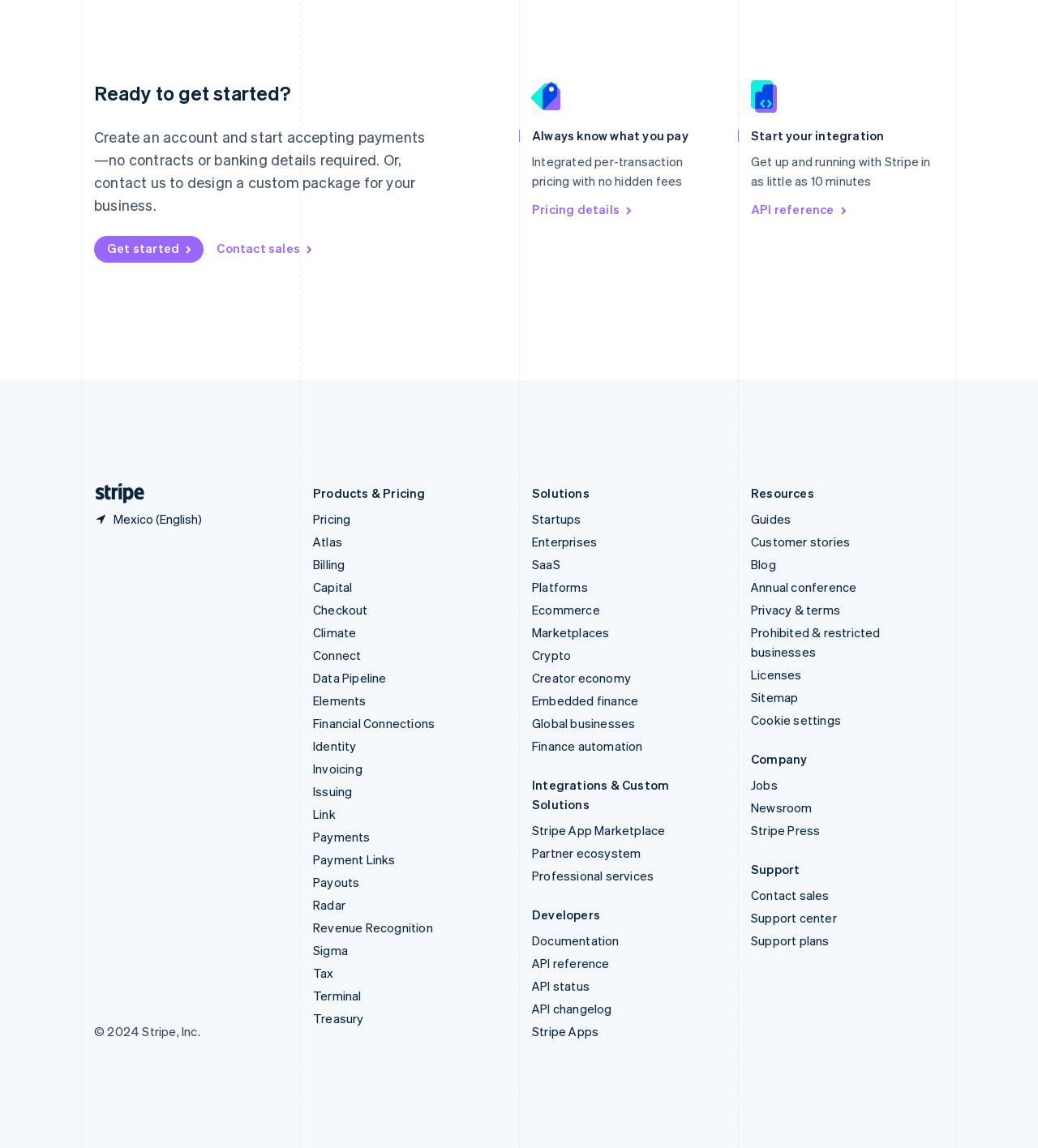Could you highlight the region that needs to be clicked to execute the instruction: "Get started"?

[0.091, 0.205, 0.196, 0.229]